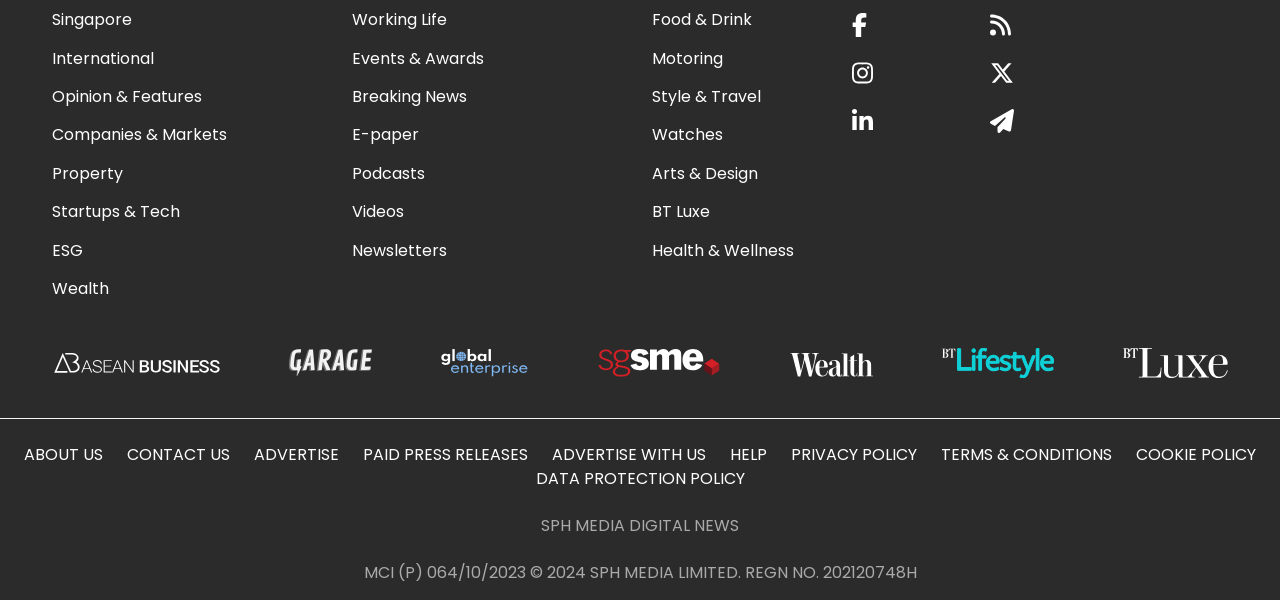Please identify the bounding box coordinates of where to click in order to follow the instruction: "Read Opinion & Features".

[0.041, 0.142, 0.158, 0.18]